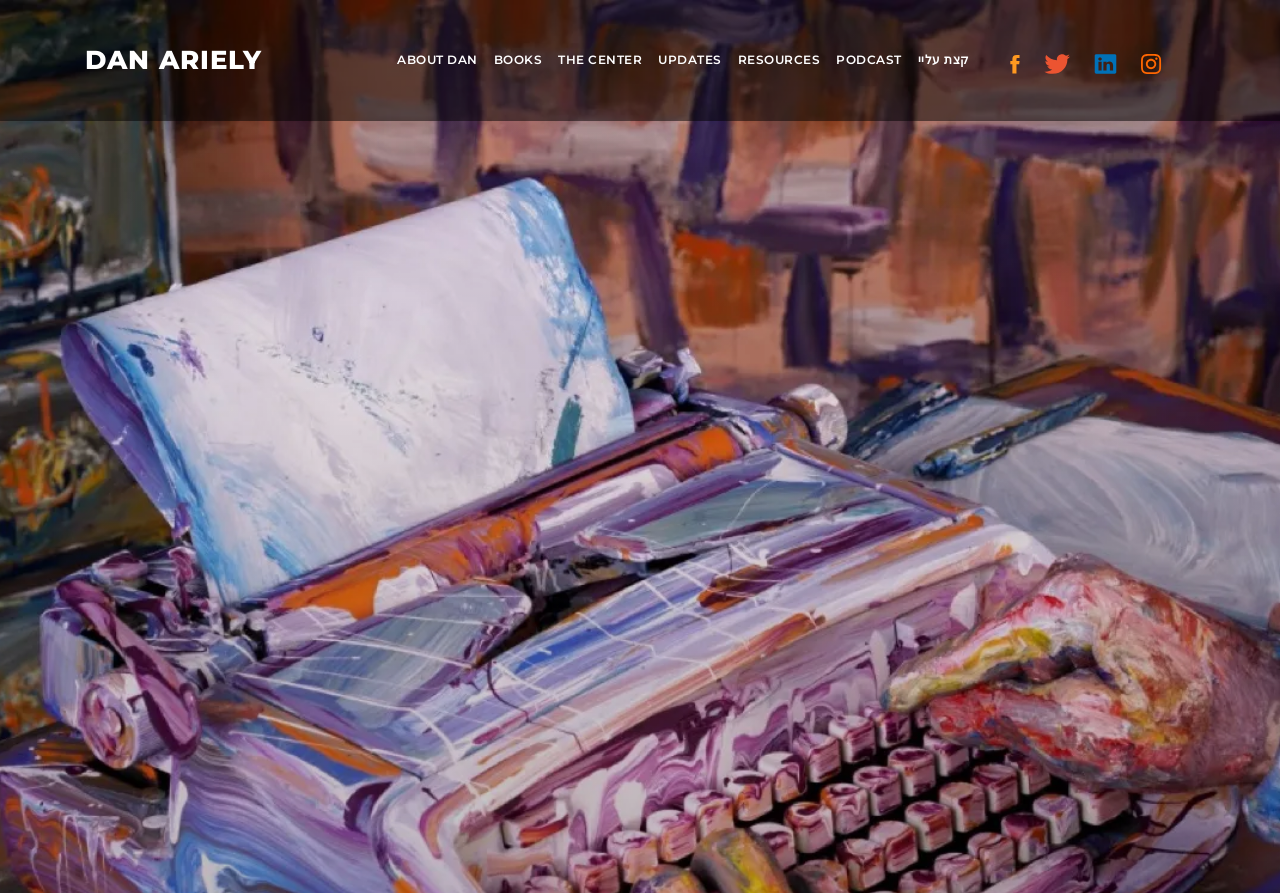Please indicate the bounding box coordinates for the clickable area to complete the following task: "view Dan Ariely's Instagram". The coordinates should be specified as four float numbers between 0 and 1, i.e., [left, top, right, bottom].

[0.891, 0.061, 0.908, 0.083]